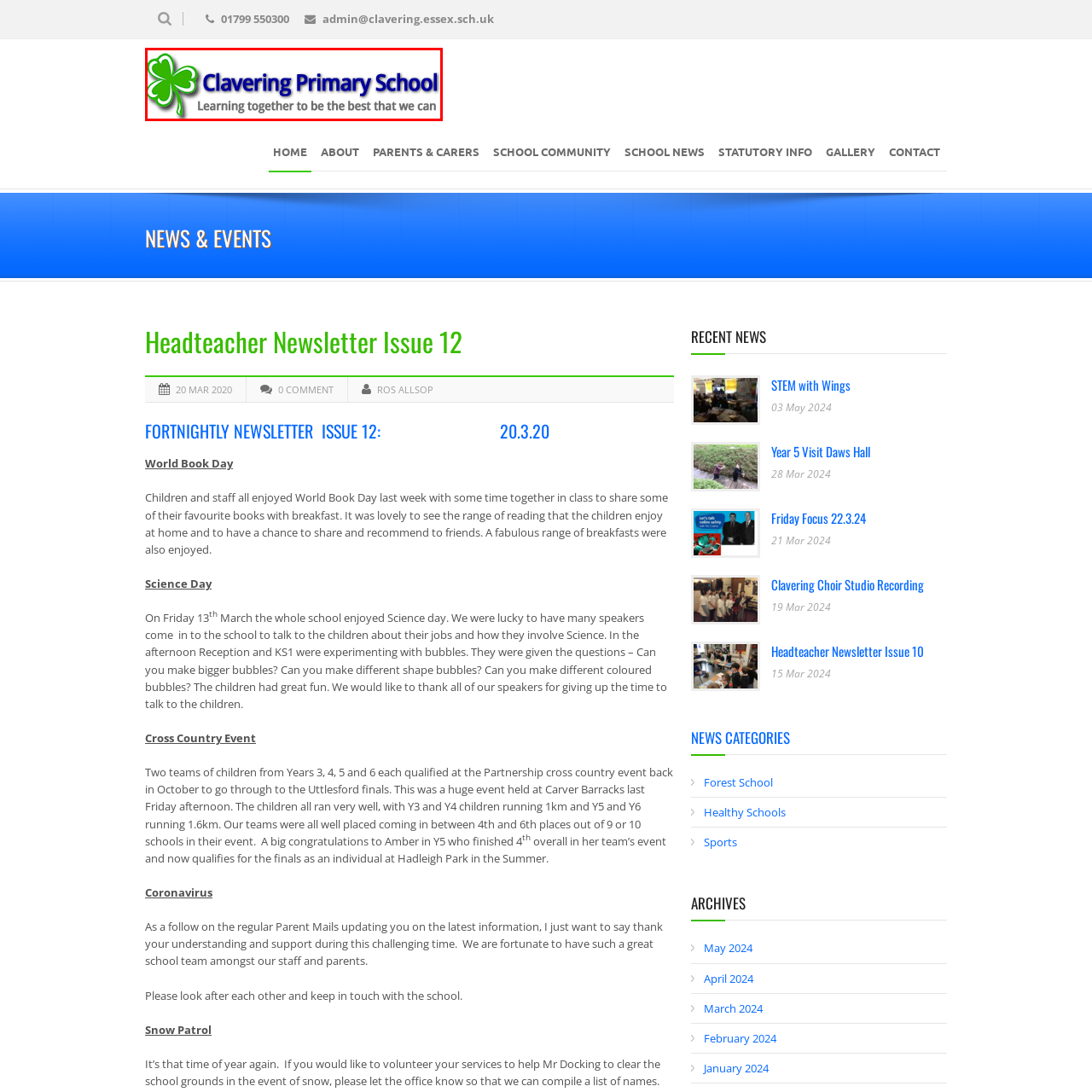Notice the image within the red frame, What is the motto of Clavering Primary School?
 Your response should be a single word or phrase.

Learning together to be the best that we can